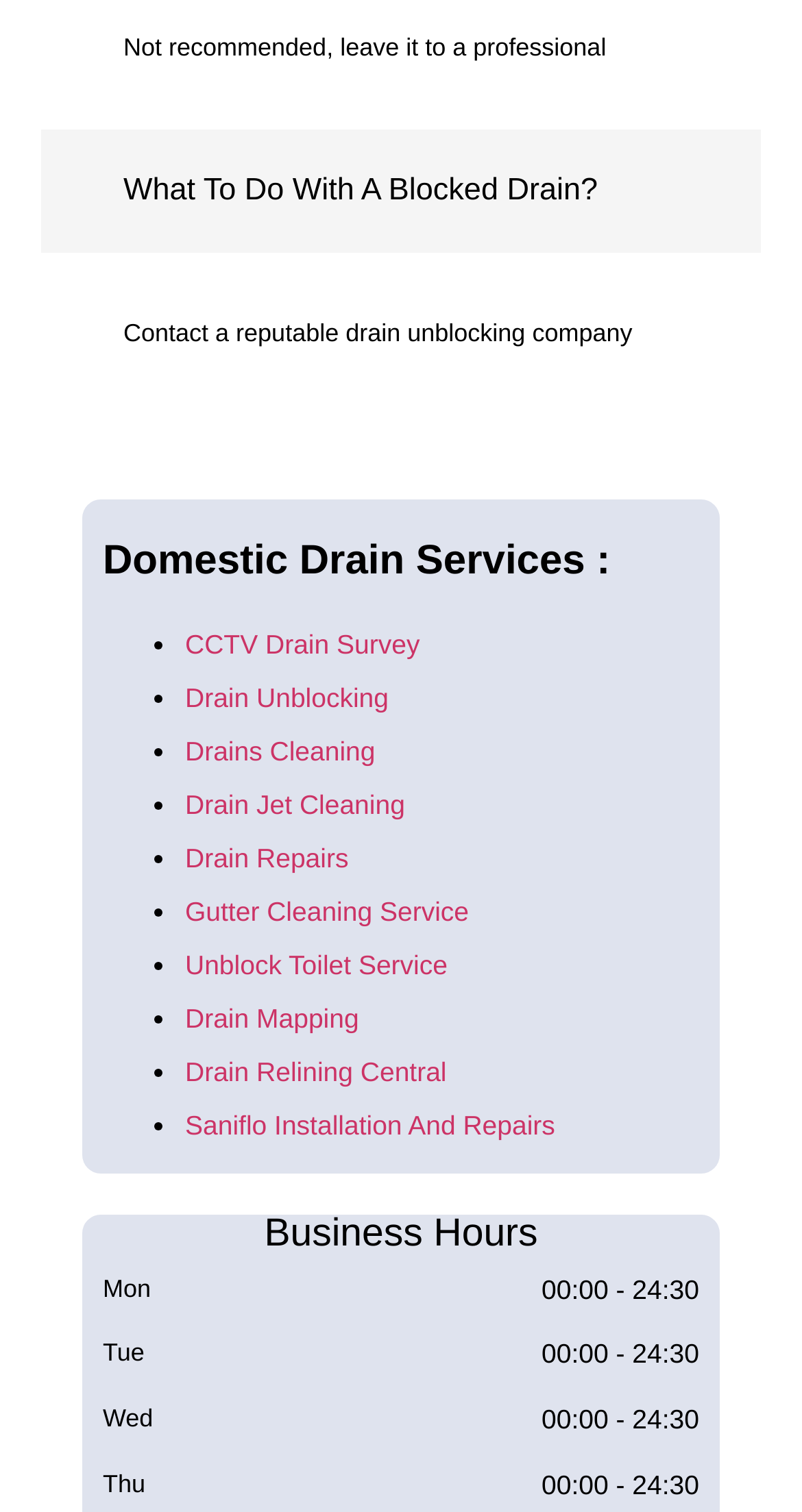Using the element description Drain mapping, predict the bounding box coordinates for the UI element. Provide the coordinates in (top-left x, top-left y, bottom-right x, bottom-right y) format with values ranging from 0 to 1.

[0.231, 0.663, 0.448, 0.683]